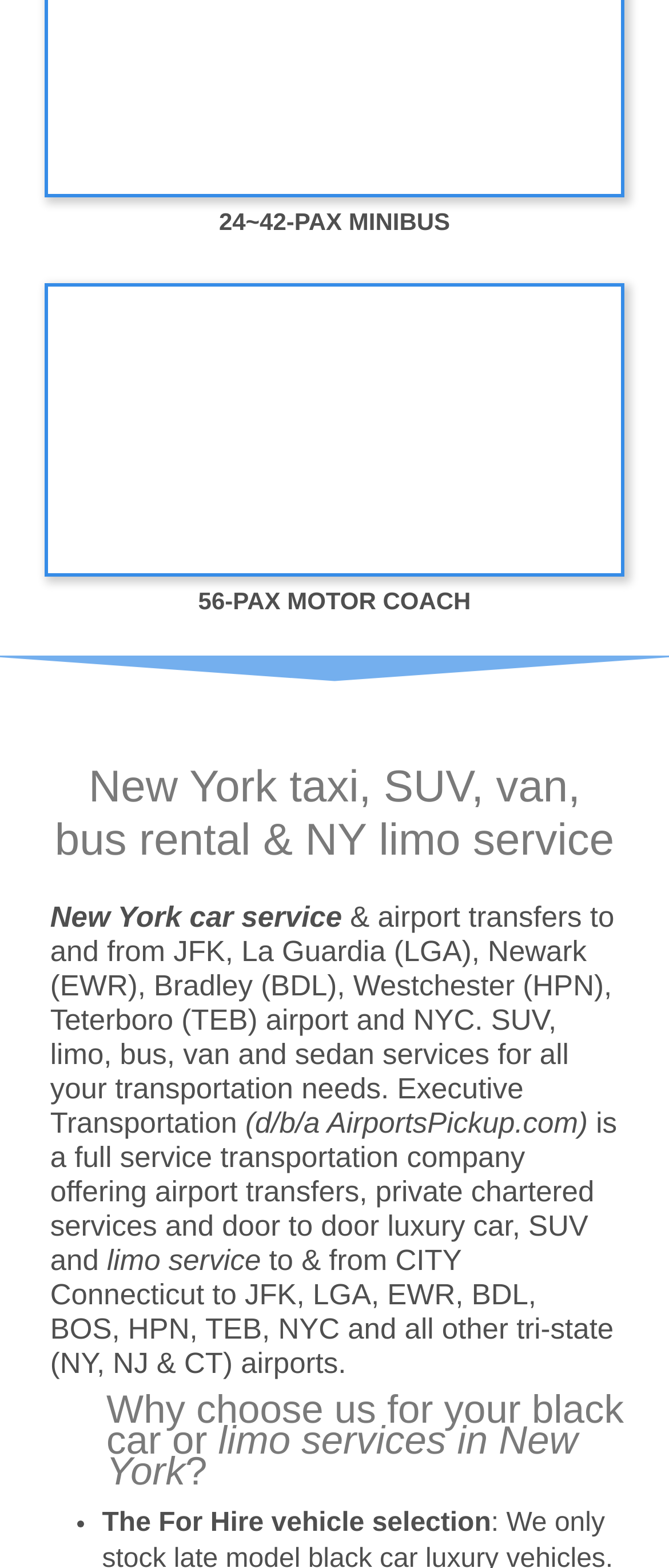What type of services are offered by the company? Based on the image, give a response in one word or a short phrase.

Airport transfers, private chartered services, door-to-door luxury car services